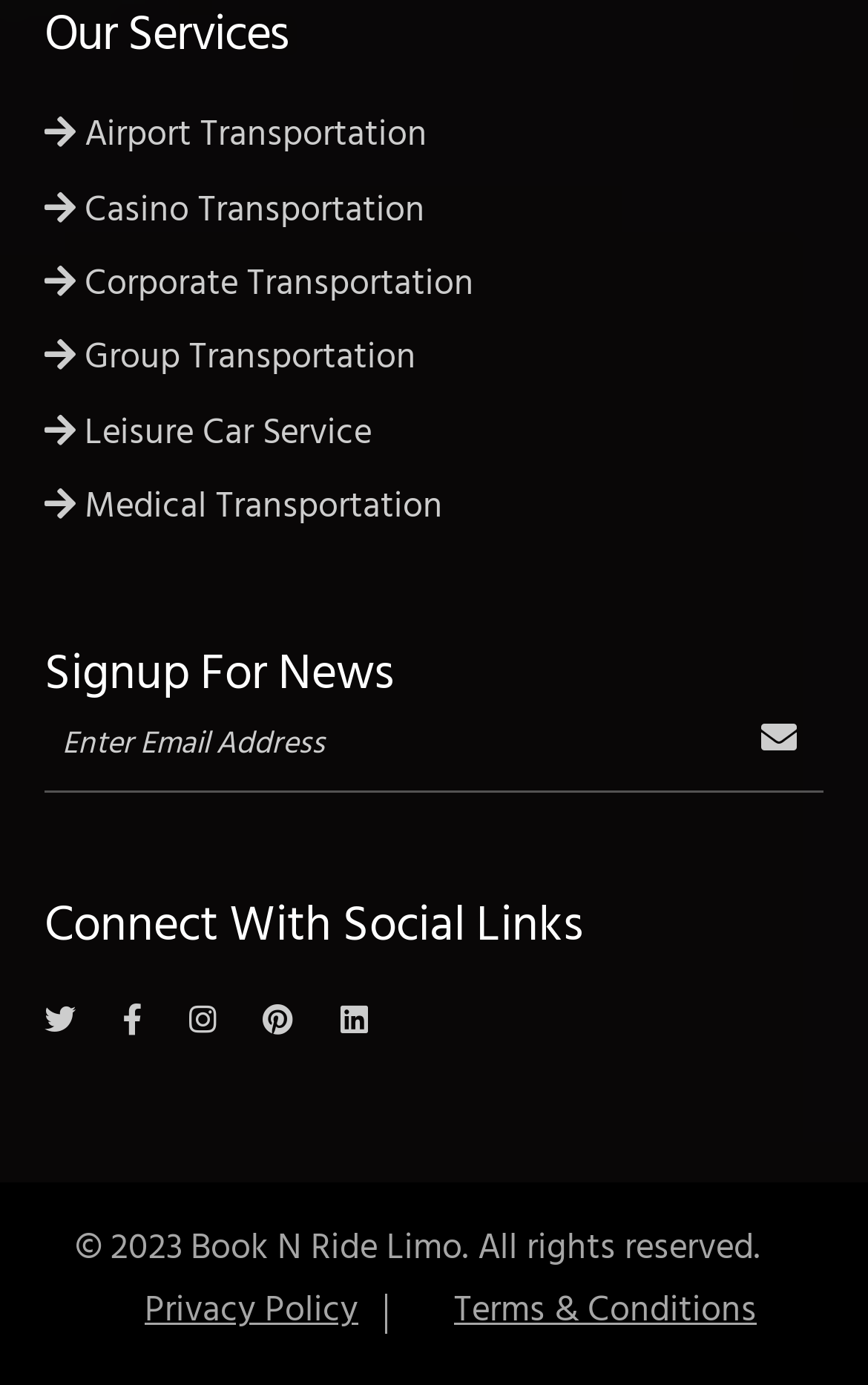Determine the bounding box coordinates of the section to be clicked to follow the instruction: "Search for news". The coordinates should be given as four float numbers between 0 and 1, formatted as [left, top, right, bottom].

[0.051, 0.506, 0.949, 0.571]